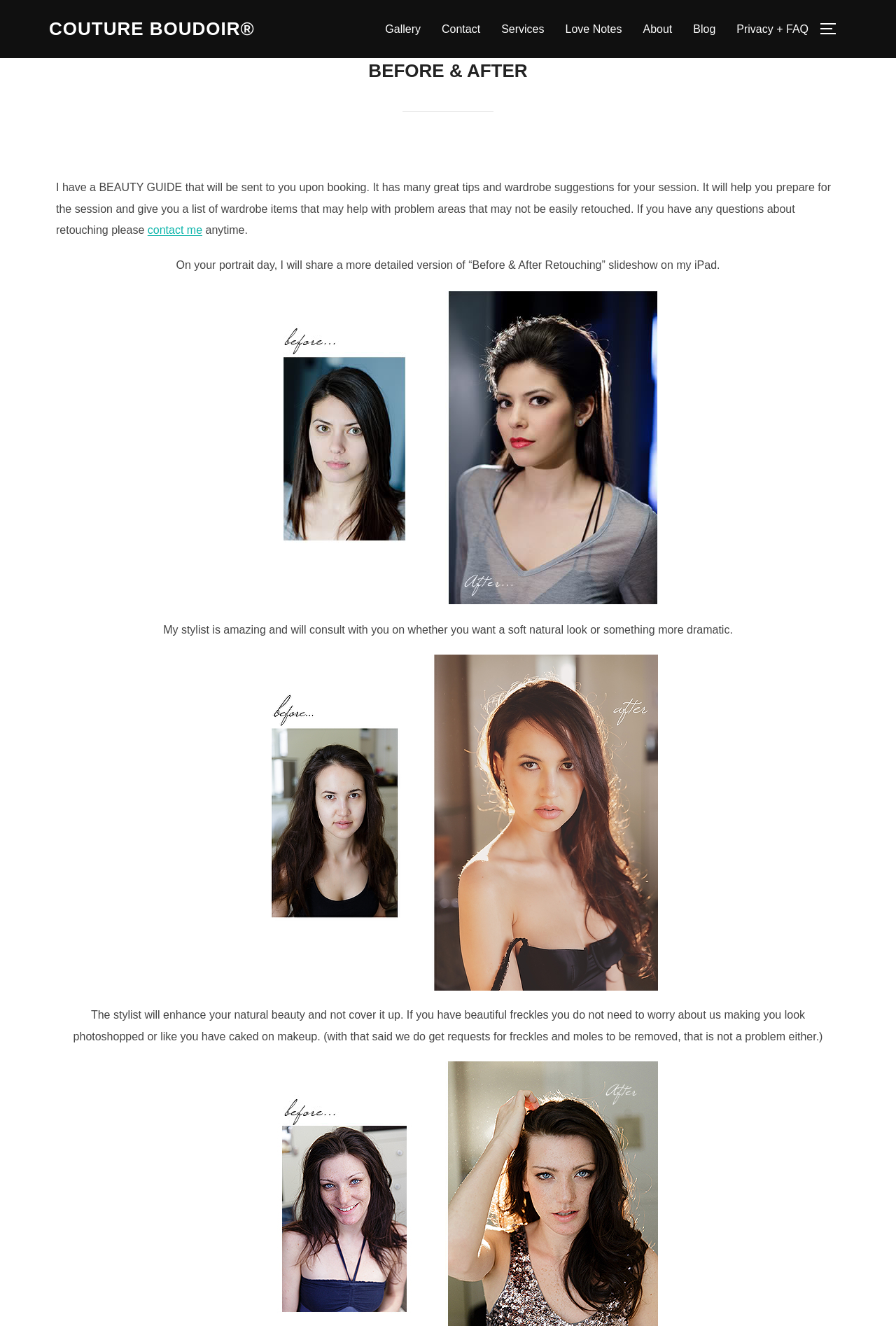Summarize the webpage with intricate details.

This webpage is about Couture Boudoir, a photography service. At the top left, there is a link to the website's logo, "COUTURE BOUDOIR®". Next to it, a horizontal navigation menu spans across the top of the page, featuring links to "Gallery", "Contact", "Services", "Love Notes", "About", "Blog", and "Privacy + FAQ".

Below the navigation menu, a button labeled "TOGGLE SIDEBAR & NAVIGATION" is located at the top right corner. Underneath, a header section displays the title "BEFORE & AFTER" in a prominent font.

The main content area begins with a paragraph of text that describes a beauty guide that will be sent to clients upon booking, which includes tips and wardrobe suggestions for their photo session. A link to "contact me" is embedded within the text. The paragraph is followed by another sentence that mentions a detailed version of the "Before & After Retouching" slideshow that will be shared on the portrait day.

To the right of the text, a large image is displayed, taking up about half of the page's width. Below the image, another paragraph of text describes the services of a stylist who will consult with clients on their desired look, whether natural or dramatic.

Further down, another image is displayed, similar in size to the first one. Below this image, a paragraph of text explains the stylist's approach to enhancing natural beauty without covering it up, and mentions that they can also remove freckles and moles upon request.